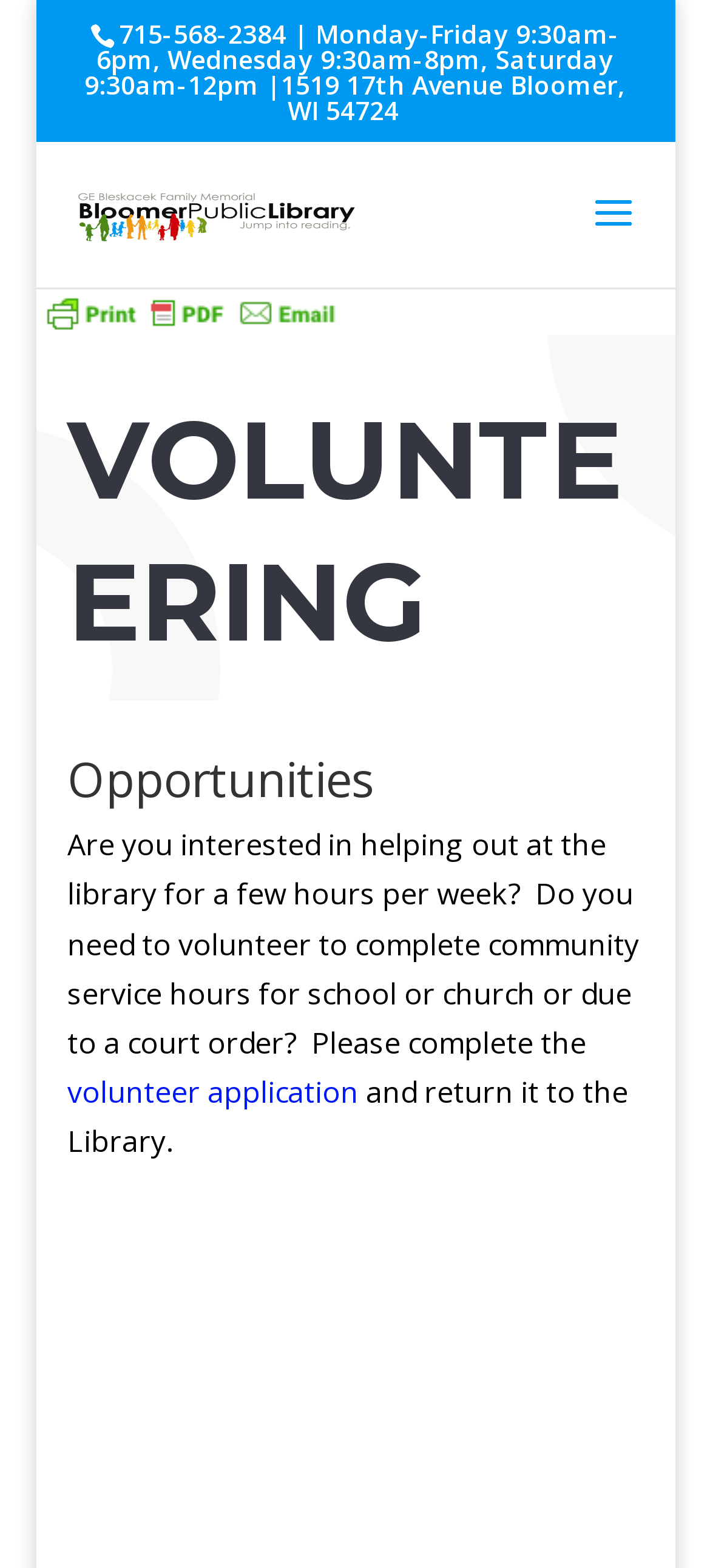Please analyze the image and give a detailed answer to the question:
What is the purpose of the volunteer application?

I found the purpose of the volunteer application by looking at the static text element that mentions helping out at the library or completing community service hours, which is the context in which the volunteer application is mentioned.